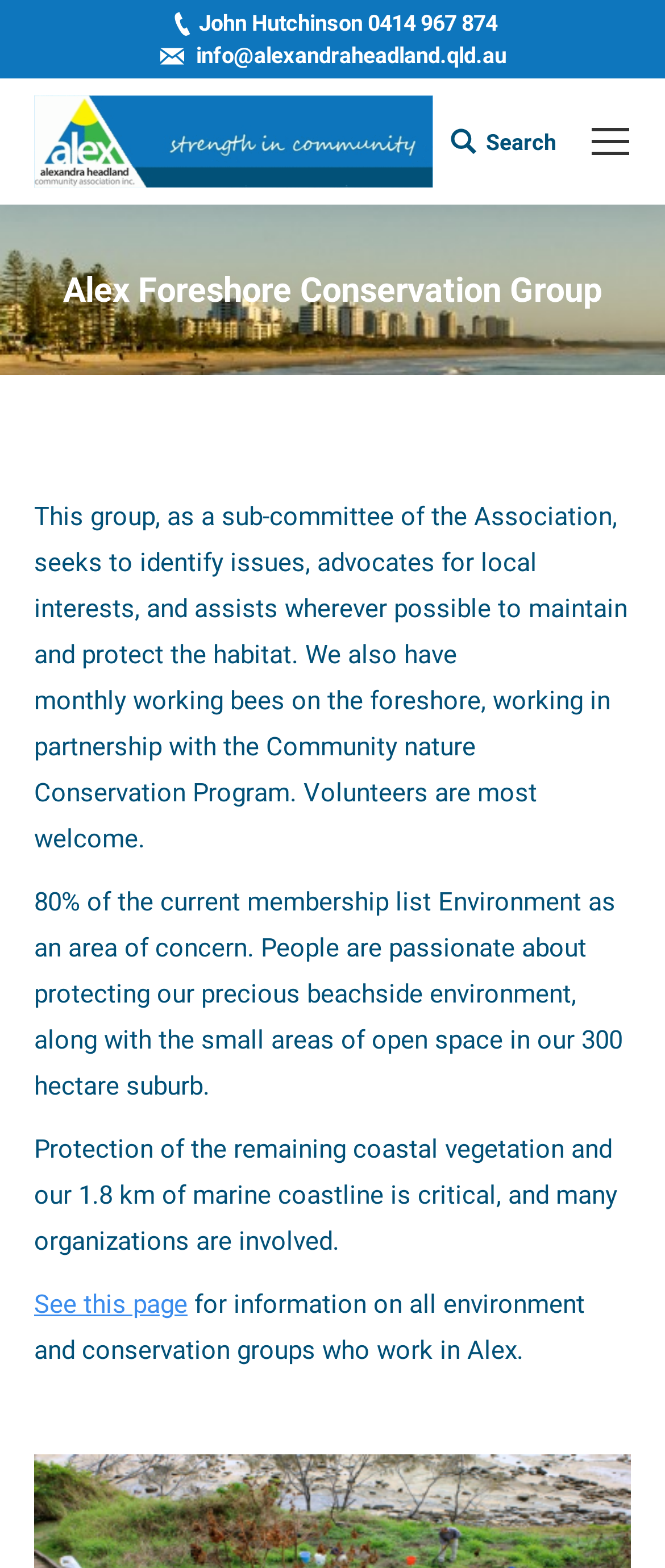What is the length of the marine coastline in Alex?
Using the information presented in the image, please offer a detailed response to the question.

I found the length of the marine coastline in Alex by reading the StaticText element with the text 'Protection of the remaining coastal vegetation and our 1.8 km of marine coastline is critical...' at coordinates [0.051, 0.724, 0.928, 0.802].